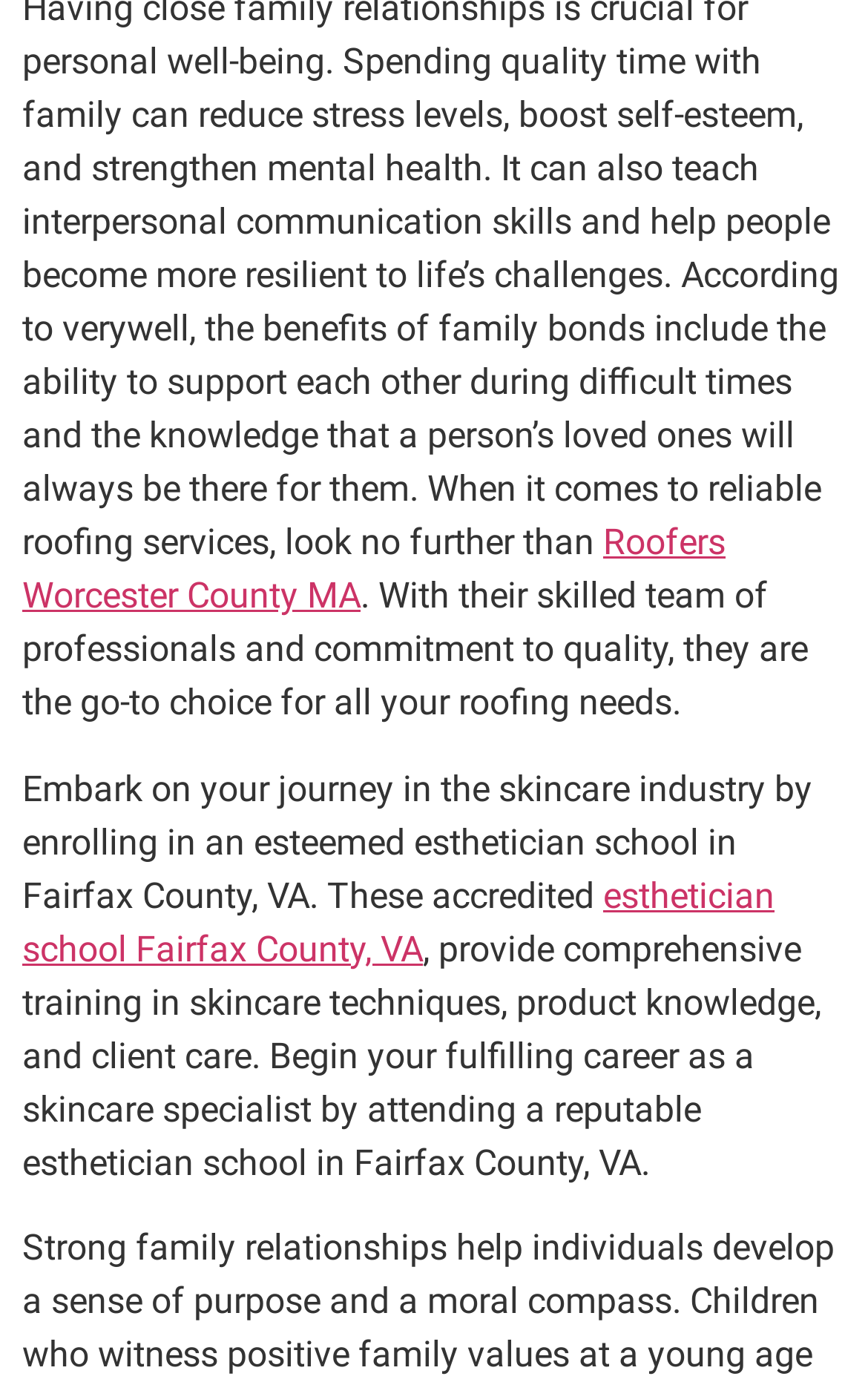Based on the element description, predict the bounding box coordinates (top-left x, top-left y, bottom-right x, bottom-right y) for the UI element in the screenshot: esthetician school Fairfax County, VA

[0.026, 0.634, 0.892, 0.703]